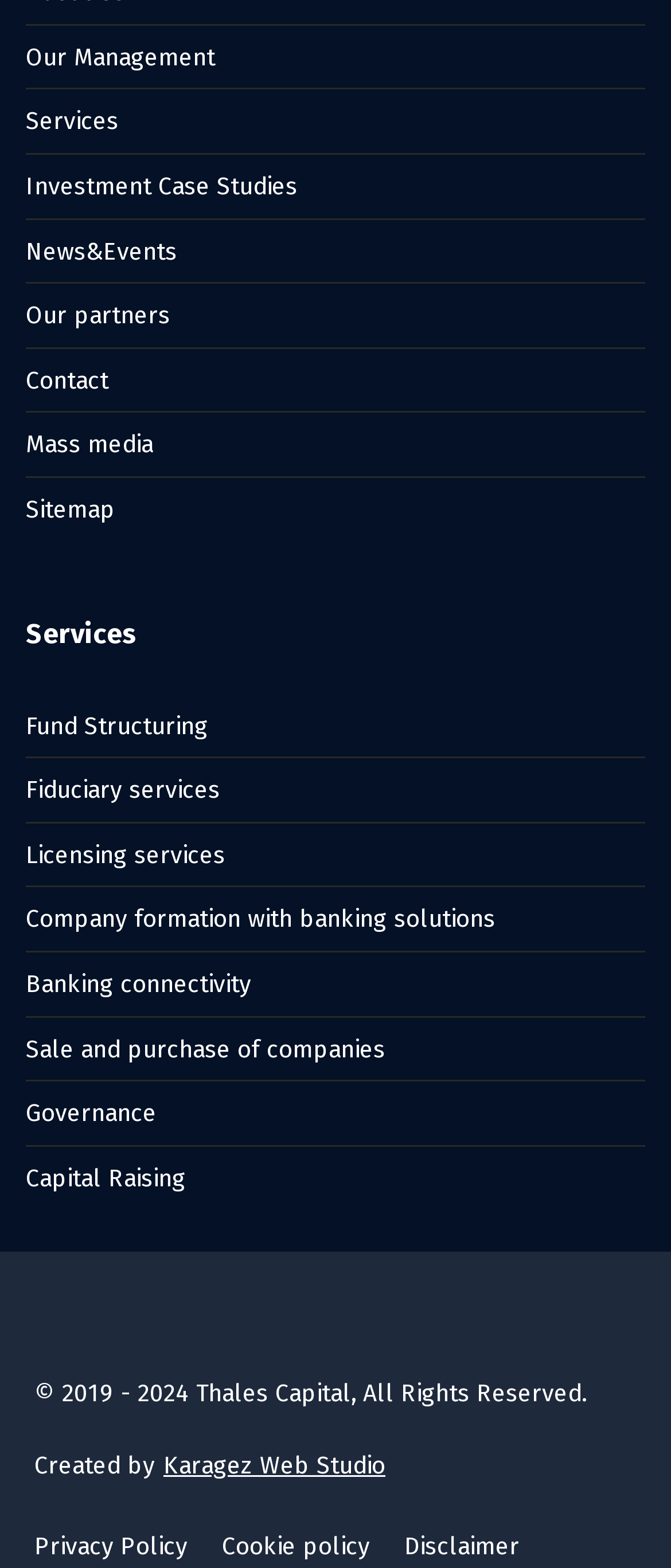Please locate the bounding box coordinates for the element that should be clicked to achieve the following instruction: "Read about Fund Structuring". Ensure the coordinates are given as four float numbers between 0 and 1, i.e., [left, top, right, bottom].

[0.038, 0.454, 0.31, 0.472]